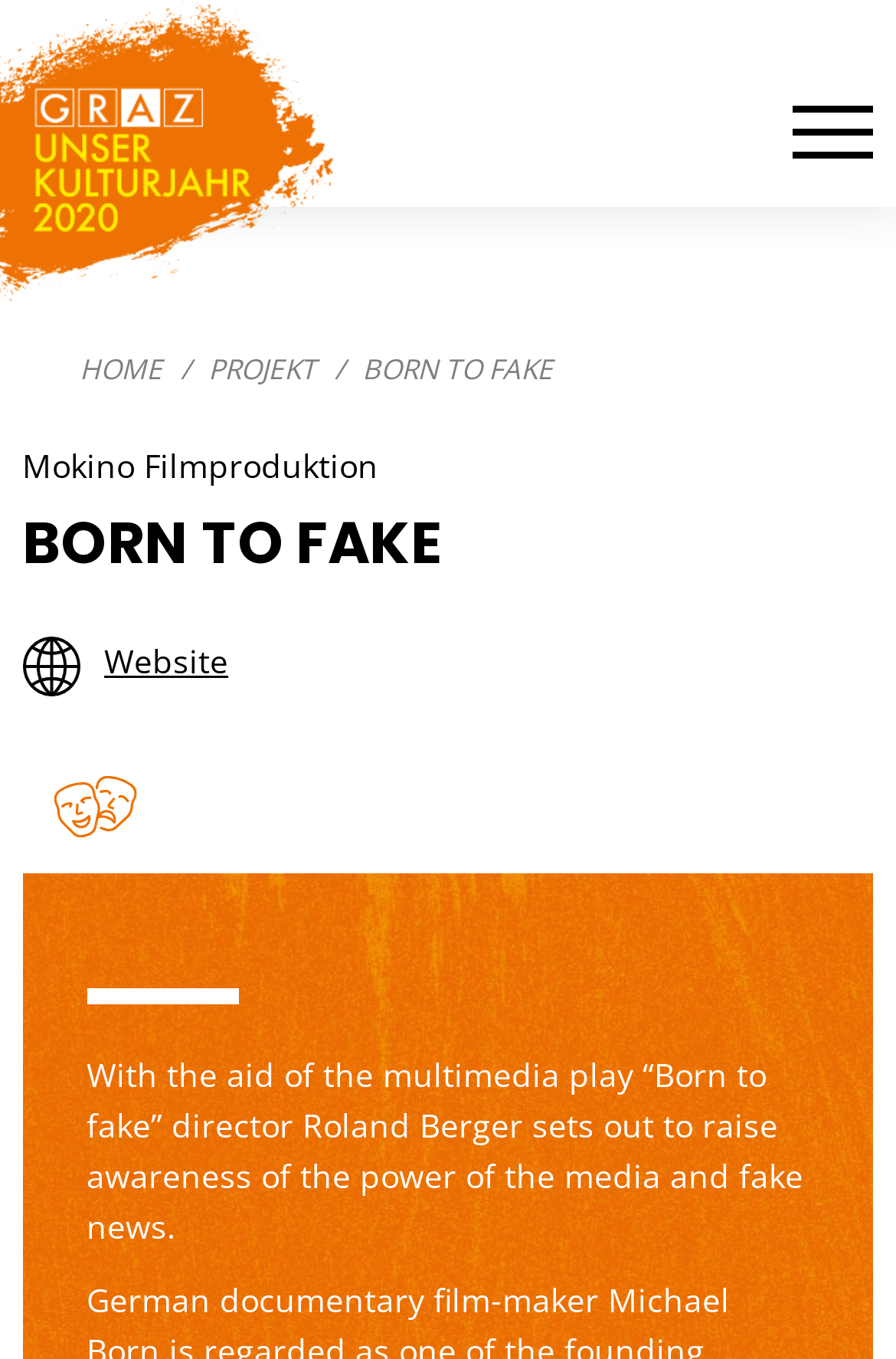Identify the bounding box coordinates for the UI element described by the following text: "Website". Provide the coordinates as four float numbers between 0 and 1, in the format [left, top, right, bottom].

[0.025, 0.468, 0.255, 0.512]